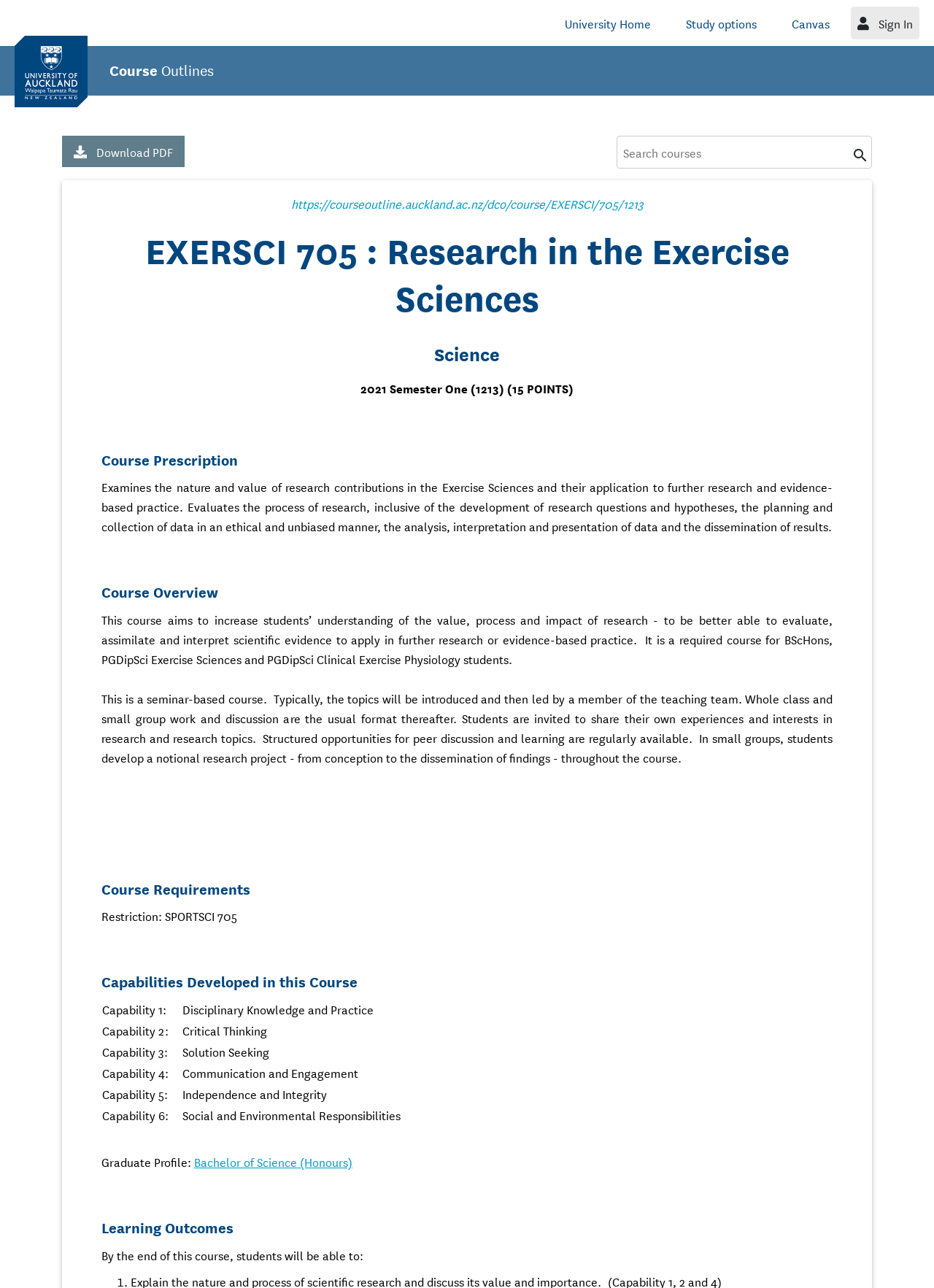Locate the bounding box for the described UI element: "parent_node: search placeholder="Search courses"". Ensure the coordinates are four float numbers between 0 and 1, formatted as [left, top, right, bottom].

[0.66, 0.105, 0.934, 0.131]